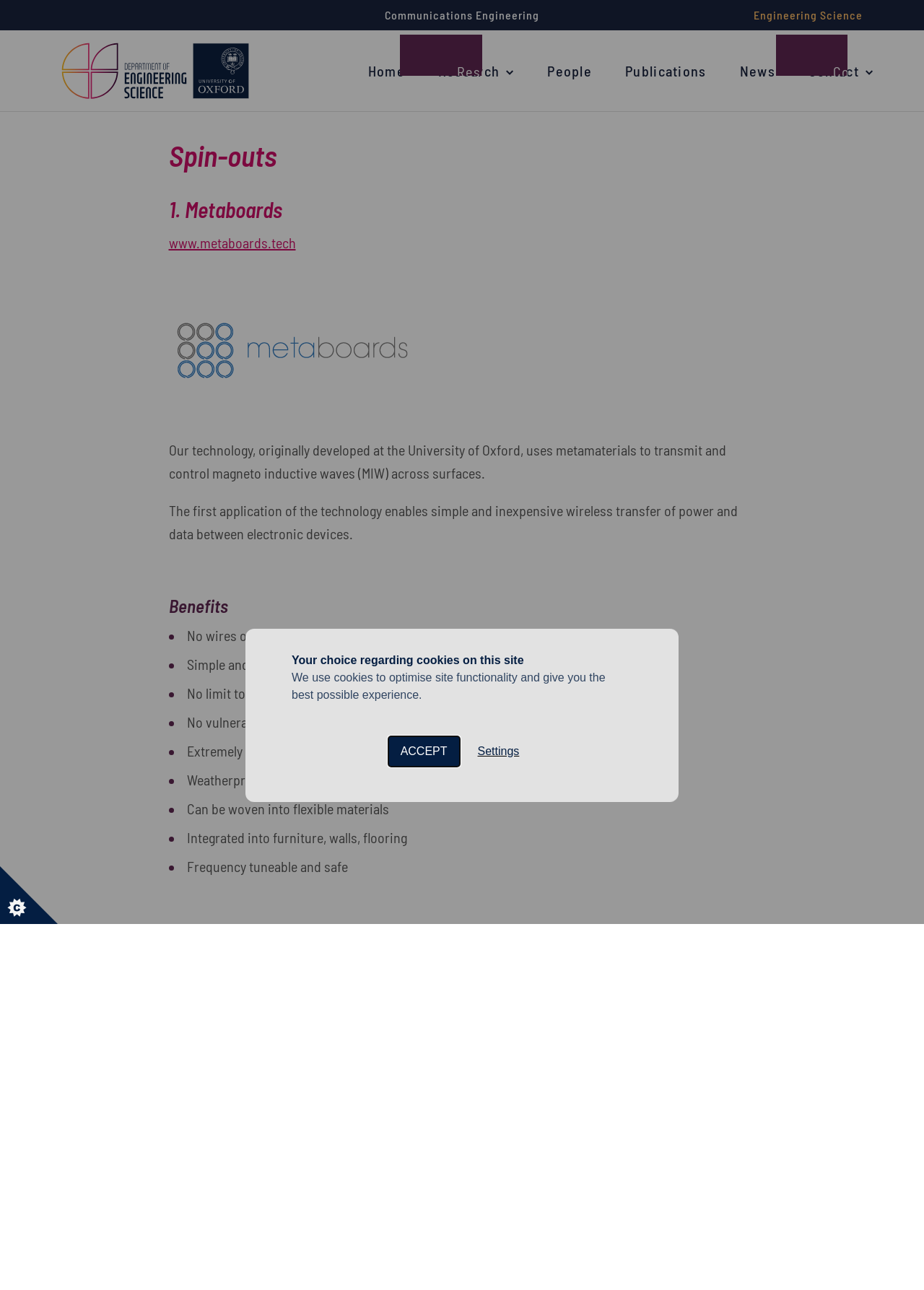Extract the bounding box coordinates for the described element: "alt="Deparment of Engineering Science Logo"". The coordinates should be represented as four float numbers between 0 and 1: [left, top, right, bottom].

[0.066, 0.033, 0.266, 0.077]